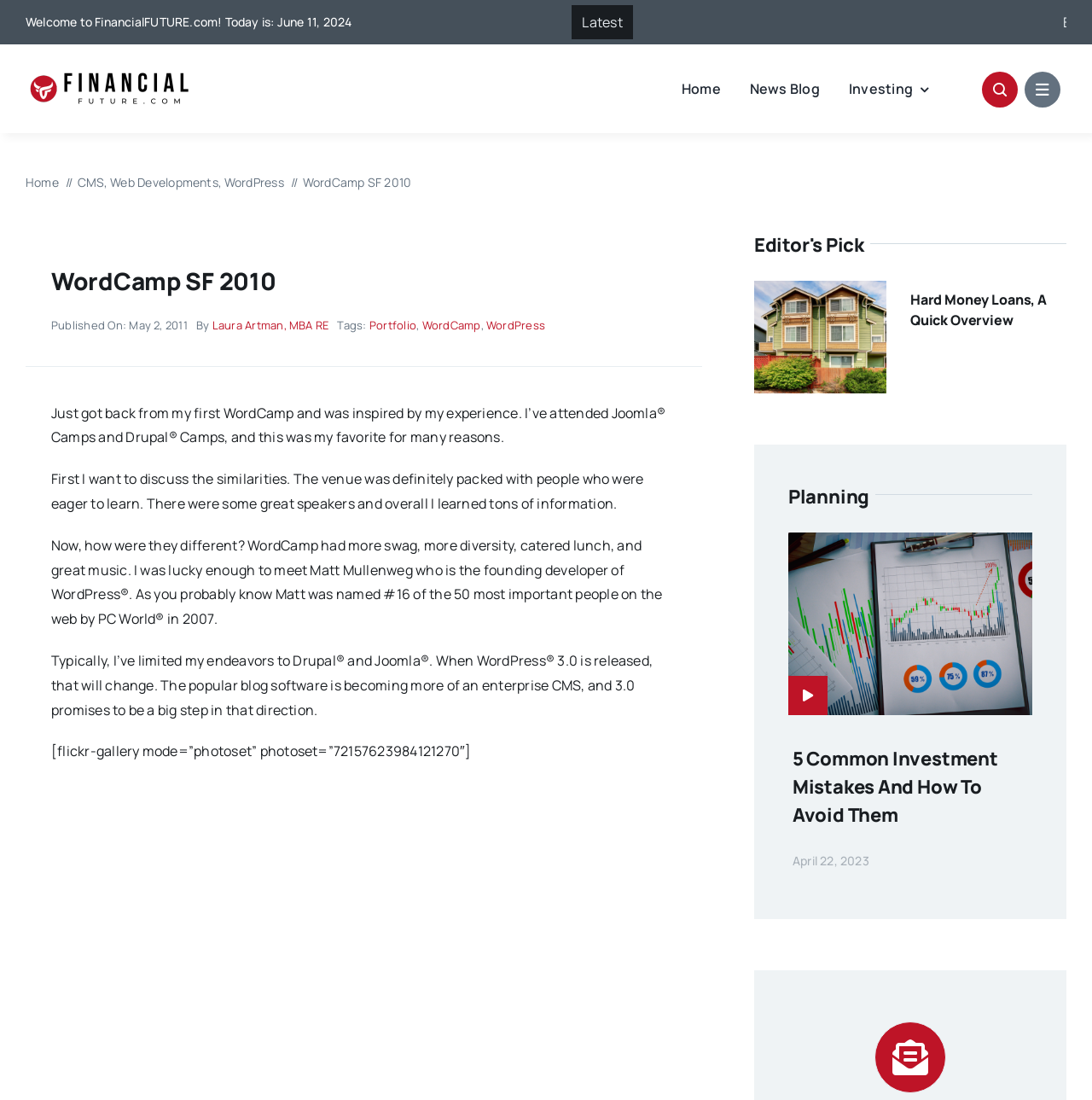Answer the following query with a single word or phrase:
What is the type of the link 'Hard Money Loans, a quick overview'?

Editor's Pick